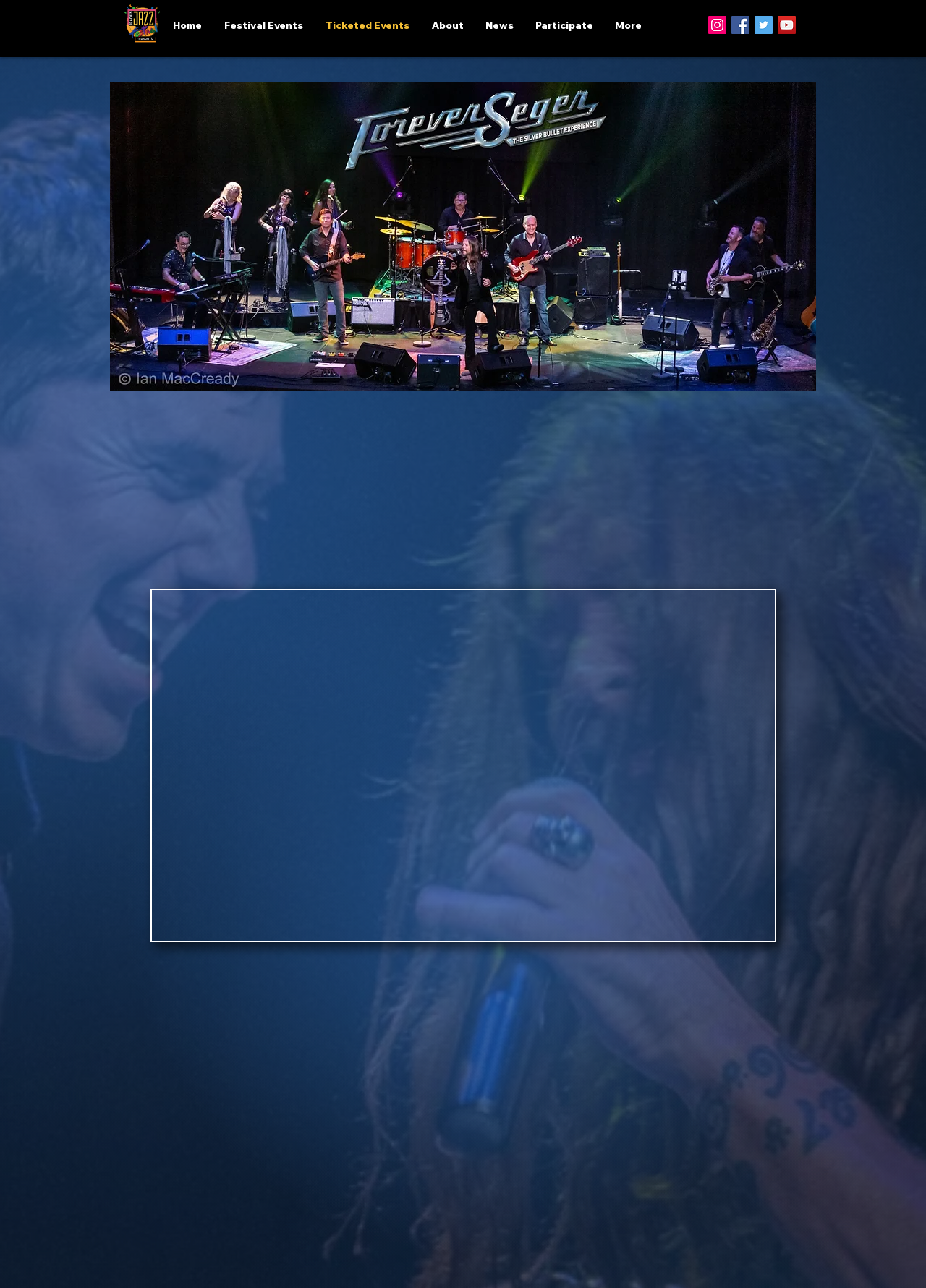Offer a meticulous caption that includes all visible features of the webpage.

The webpage is about Forever Seger, a tribute to the music of Bob Seger, and its performance at the Beaches Jazz Fest. At the top left, there is a link to an unknown page. Below it, a navigation menu labeled "Site" spans across the top of the page, containing links to "Home", "Festival Events", "Ticketed Events", "About", "News", "Participate", and "More". 

On the top right, there is a social bar with links to Instagram, Facebook, Twitter, and YouTube, each accompanied by its respective icon. 

The main content of the page is divided into two sections. On the left, there are two event listings, one for October 19th at Chatham Capitol Theatre and another for November 30th at FirstOntario Performing Arts Centre, both with "TICKETS" links. 

On the right, there is a heading that announces the Beaches Jazz Festival presents Forever Seger, followed by a brief description of the tribute band. The text explains that Forever Seger is a tribute to Bob Seger's music, recognized as the ultimate Bob Seger tribute experience, and promises an unforgettable night of classic rock magic. Below this, there are two more headings, "Experience Authenticity:" and "The Ultimate Concert Experience:", but their corresponding content is not provided.